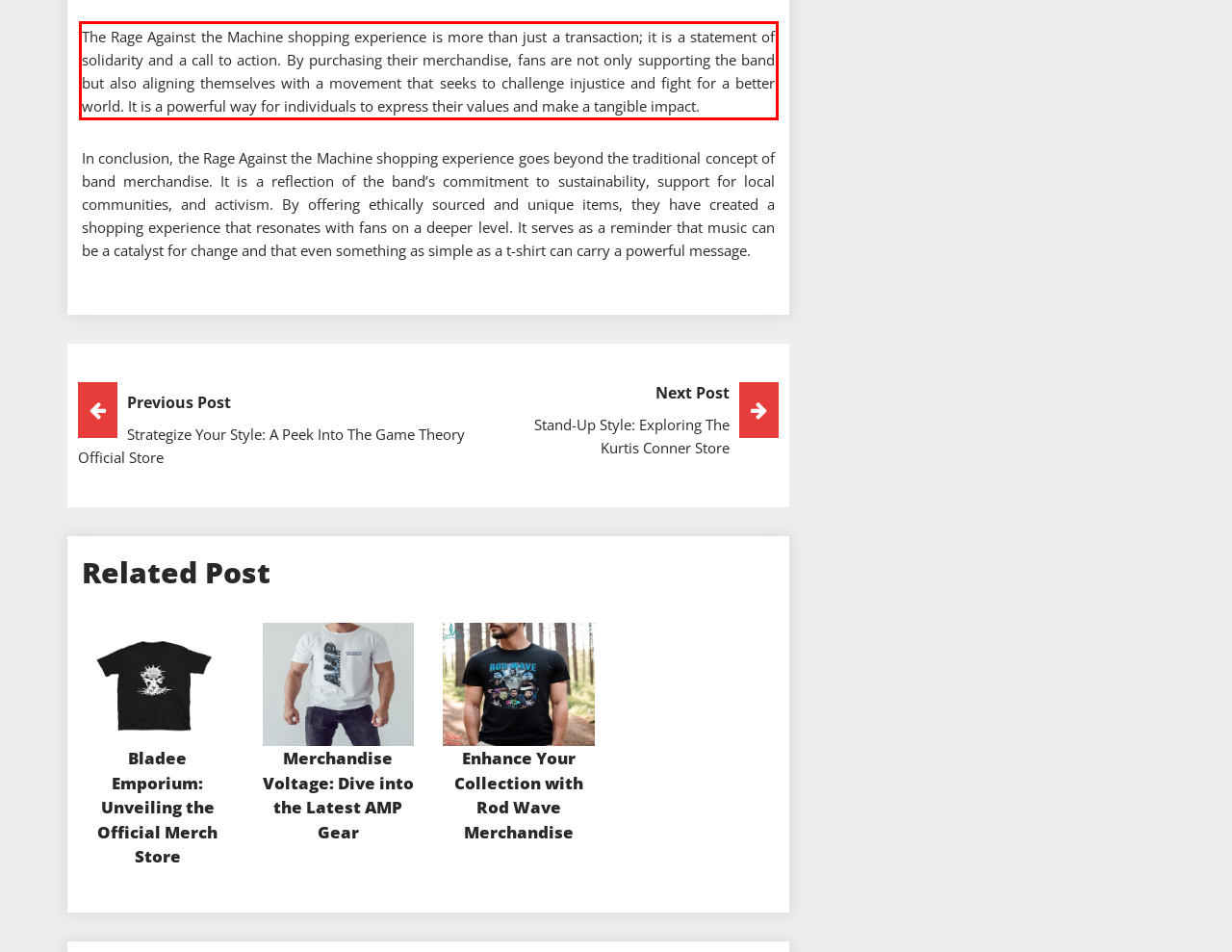Please look at the webpage screenshot and extract the text enclosed by the red bounding box.

The Rage Against the Machine shopping experience is more than just a transaction; it is a statement of solidarity and a call to action. By purchasing their merchandise, fans are not only supporting the band but also aligning themselves with a movement that seeks to challenge injustice and fight for a better world. It is a powerful way for individuals to express their values and make a tangible impact.